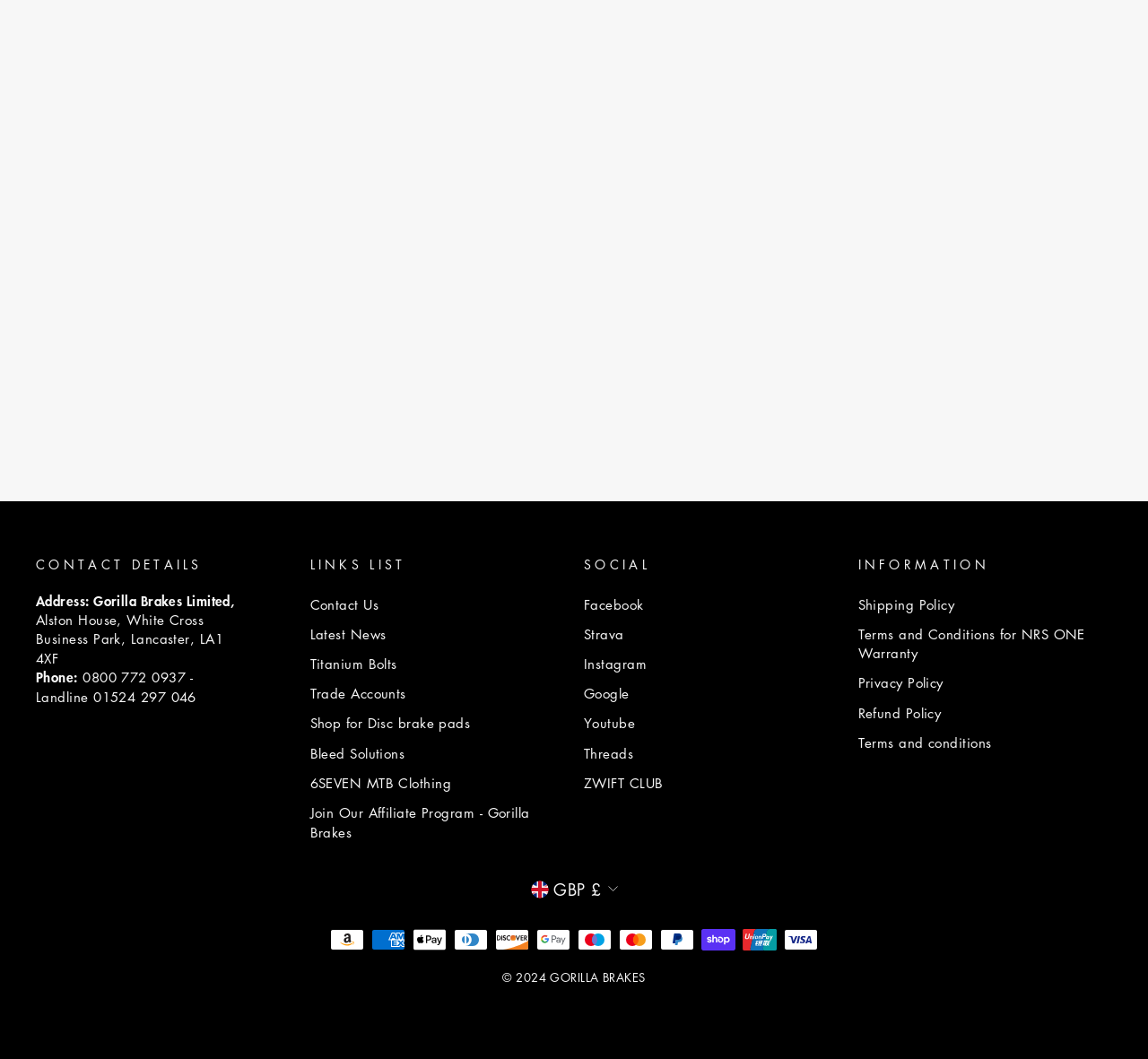Based on the element description "Terms and conditions", predict the bounding box coordinates of the UI element.

[0.747, 0.689, 0.864, 0.714]